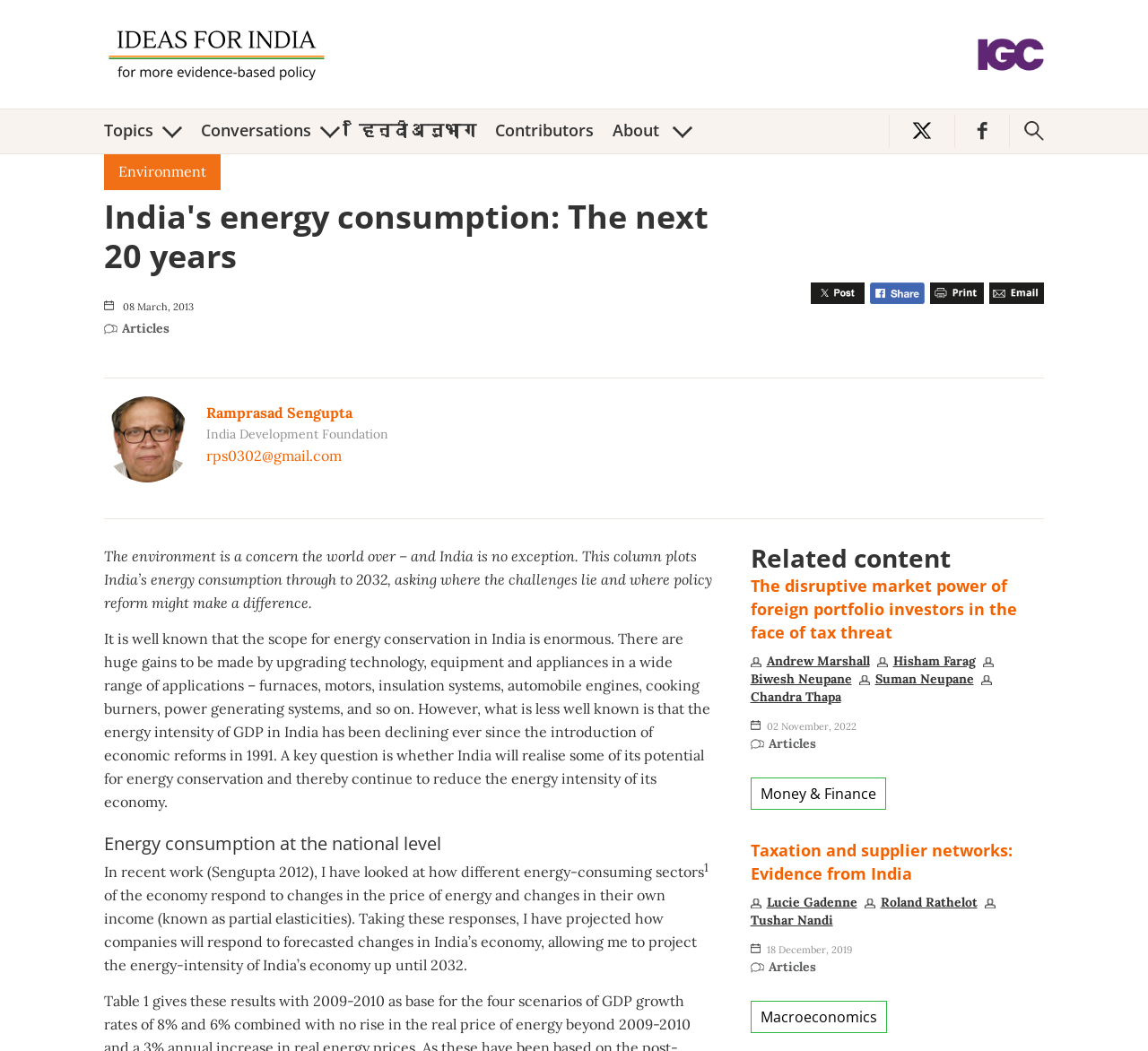Pinpoint the bounding box coordinates for the area that should be clicked to perform the following instruction: "Read the article by Ramprasad Sengupta".

[0.18, 0.384, 0.307, 0.401]